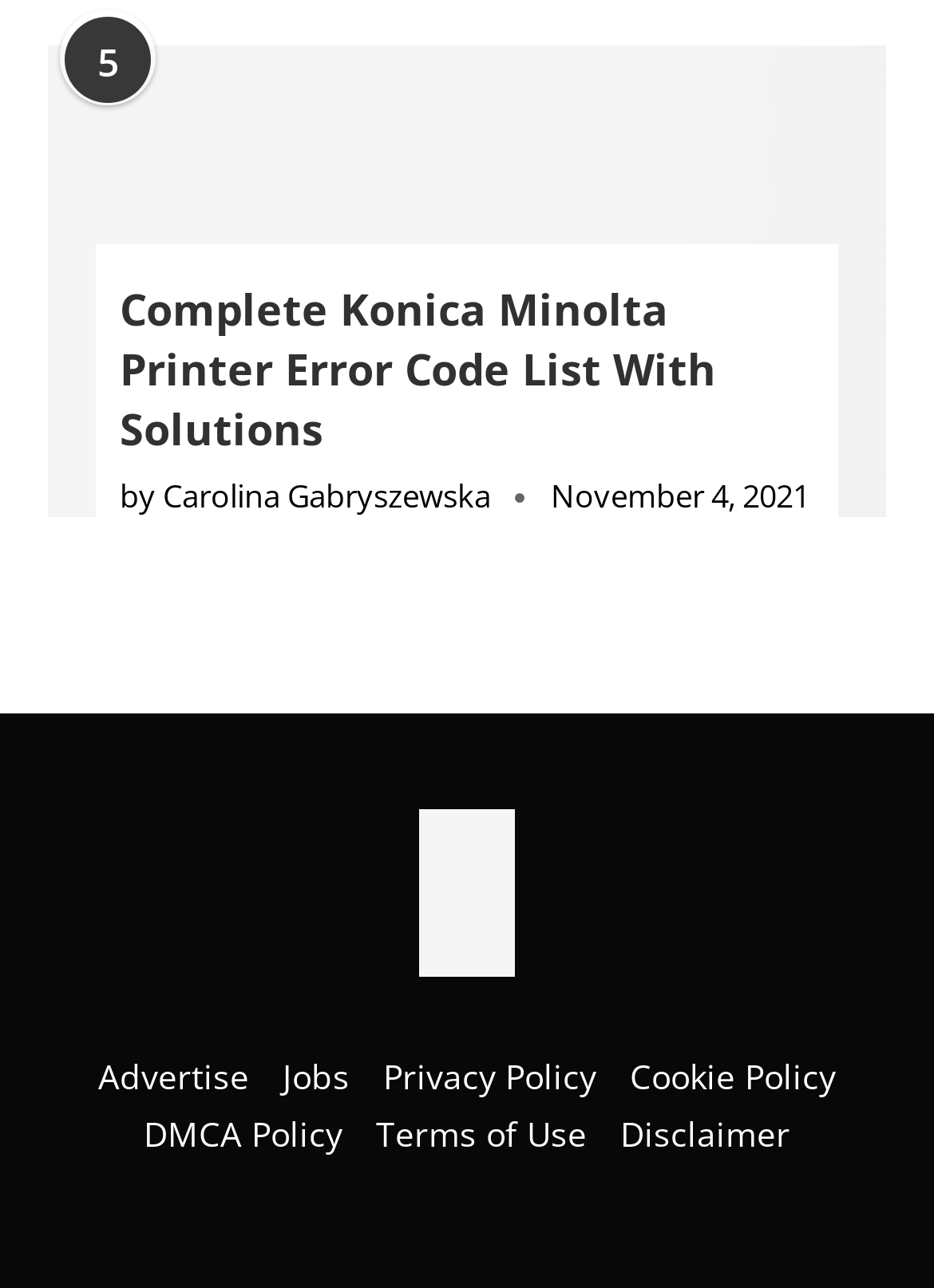Please specify the bounding box coordinates of the clickable section necessary to execute the following command: "Read the article by Carolina Gabryszewska".

[0.174, 0.368, 0.526, 0.402]